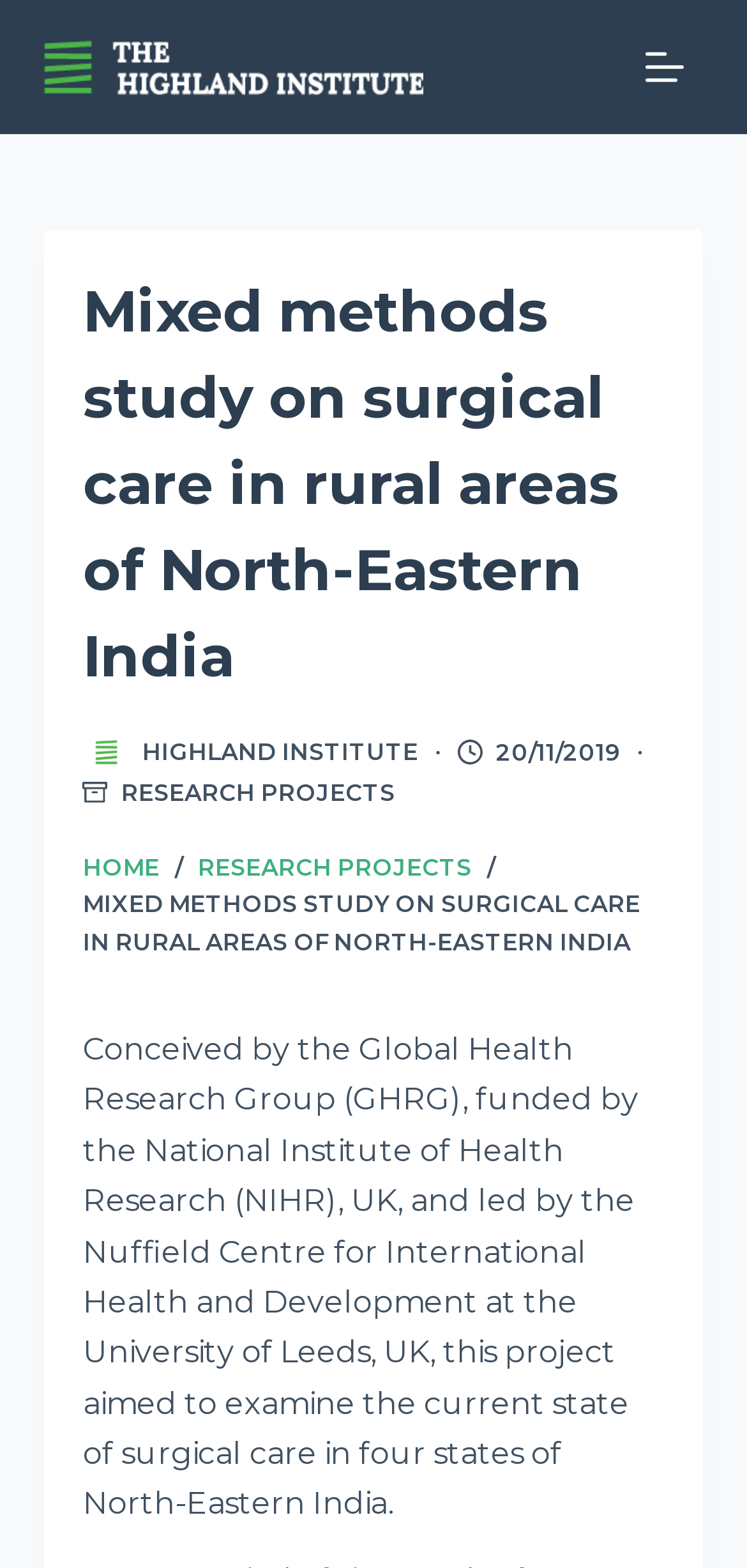Determine the bounding box coordinates of the clickable area required to perform the following instruction: "Read more about 'RESEARCH PROJECTS'". The coordinates should be represented as four float numbers between 0 and 1: [left, top, right, bottom].

[0.163, 0.496, 0.529, 0.514]